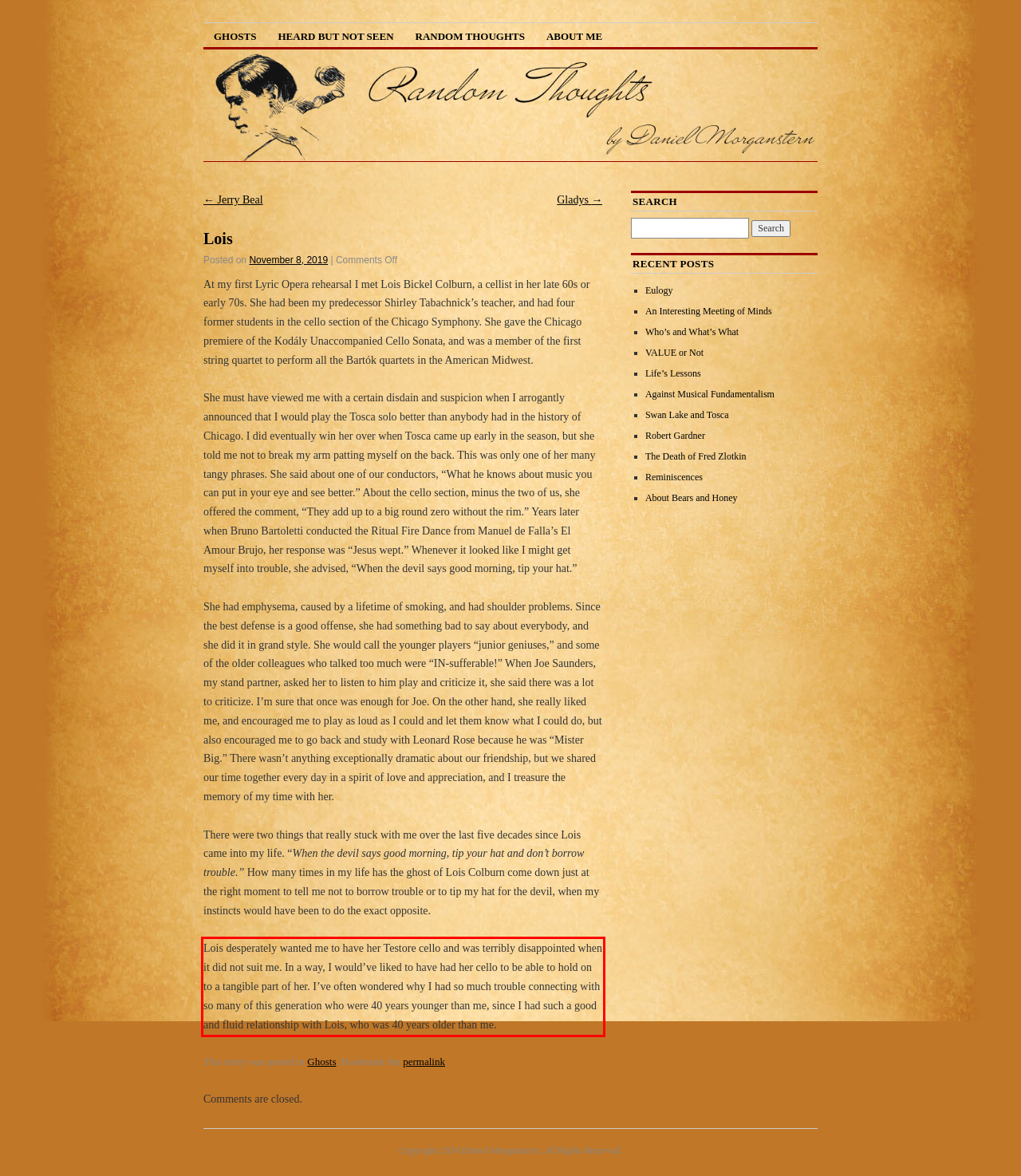Identify the text inside the red bounding box in the provided webpage screenshot and transcribe it.

Lois desperately wanted me to have her Testore cello and was terribly disappointed when it did not suit me. In a way, I would’ve liked to have had her cello to be able to hold on to a tangible part of her. I’ve often wondered why I had so much trouble connecting with so many of this generation who were 40 years younger than me, since I had such a good and fluid relationship with Lois, who was 40 years older than me.